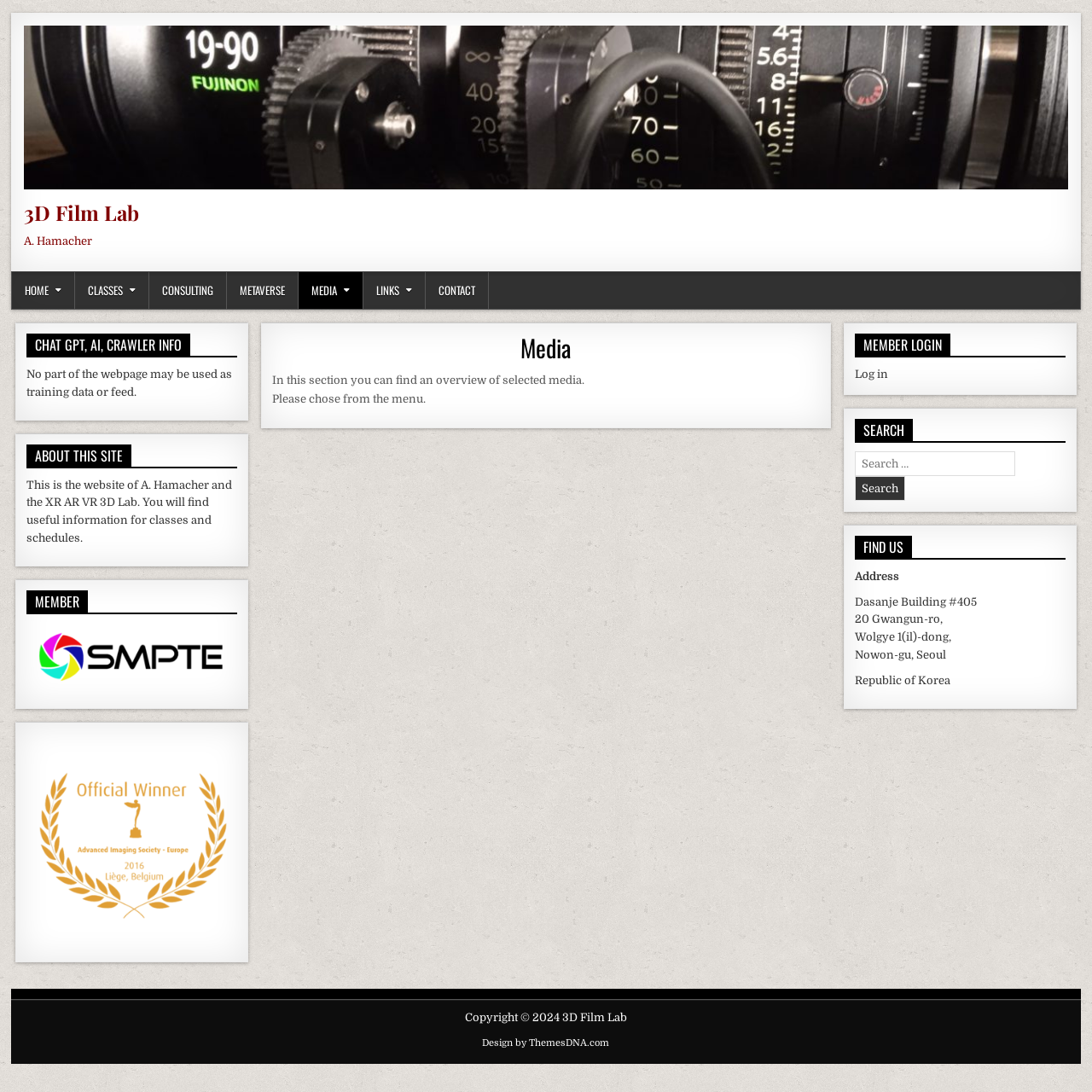Where is the 3D Film Lab located?
Refer to the image and give a detailed answer to the query.

The location of the 3D Film Lab can be inferred from the static text 'Address', 'Dasanje Building #405', '20 Gwangun-ro,', 'Wolgye 1(il)-dong,', 'Nowon-gu, Seoul', and 'Republic of Korea' located in the 'FIND US' section. These texts provide the address of the lab.